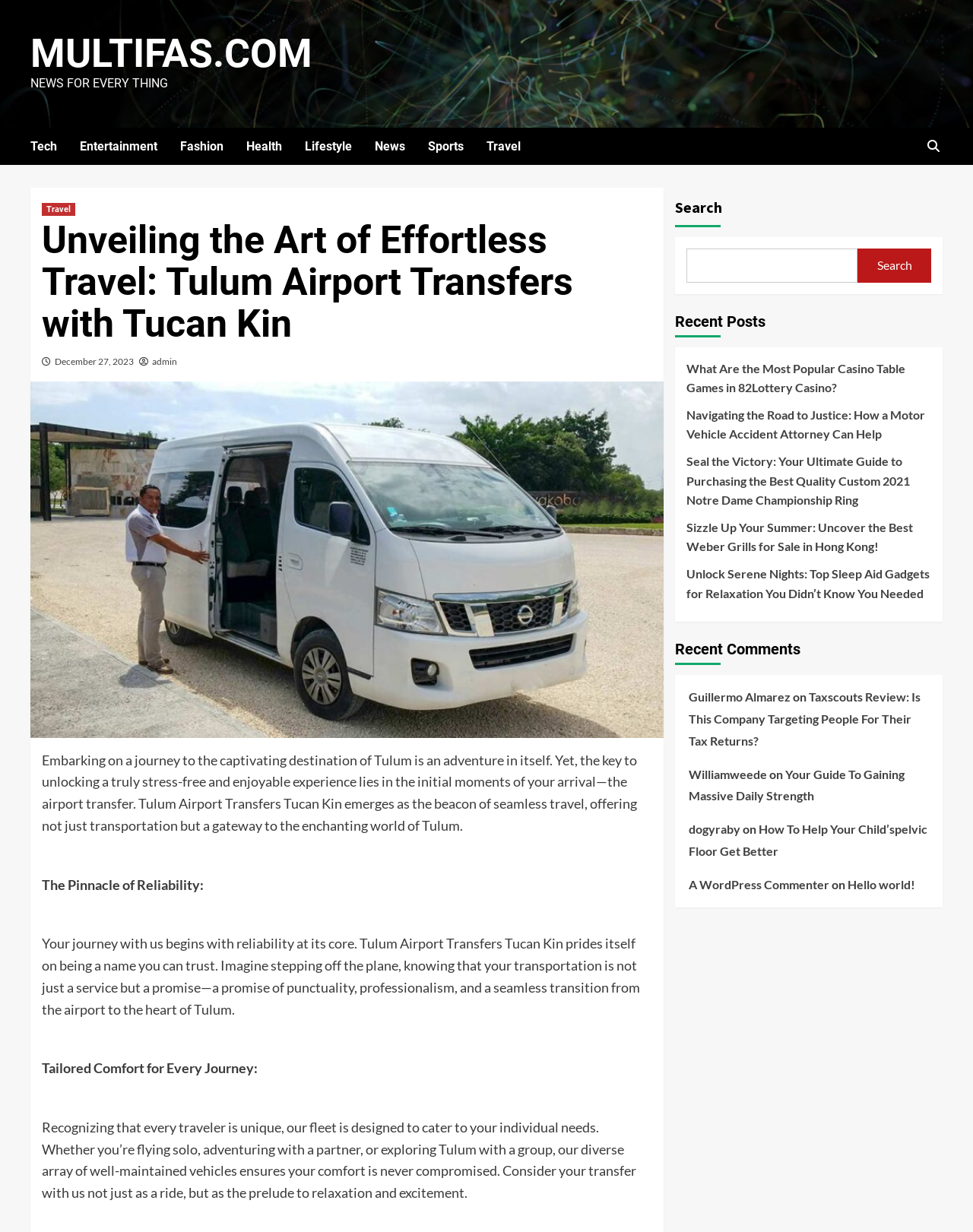What is the purpose of Tulum Airport Transfers Tucan Kin?
Answer the question with a single word or phrase derived from the image.

airport transfer